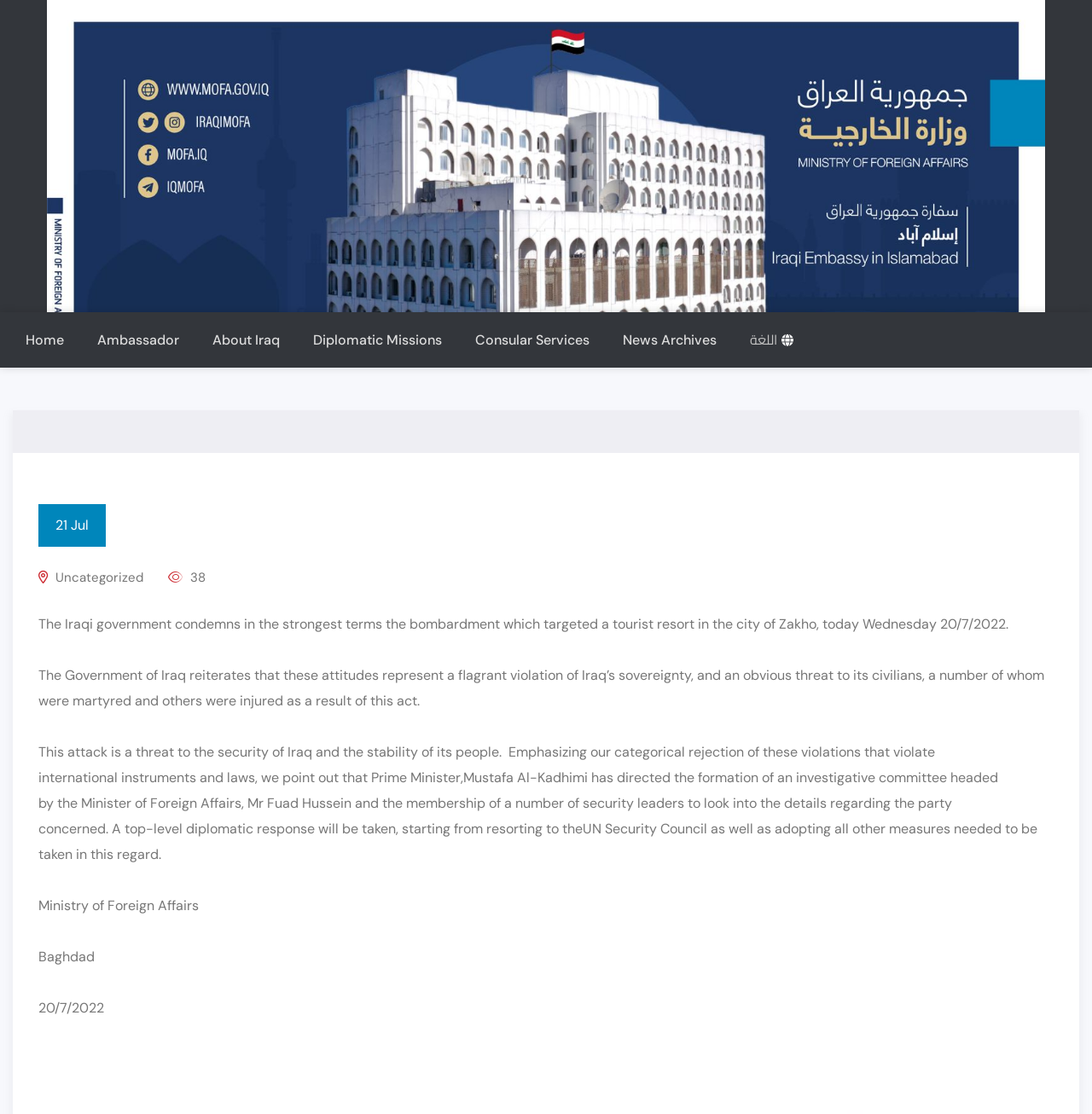What is the role of Prime Minister Mustafa Al-Kadhimi?
Please give a well-detailed answer to the question.

According to the webpage, Prime Minister Mustafa Al-Kadhimi has directed the formation of an investigative committee headed by the Minister of Foreign Affairs, Mr Fuad Hussein, to look into the details regarding the party concerned in the bombardment of a tourist resort in Zakho.